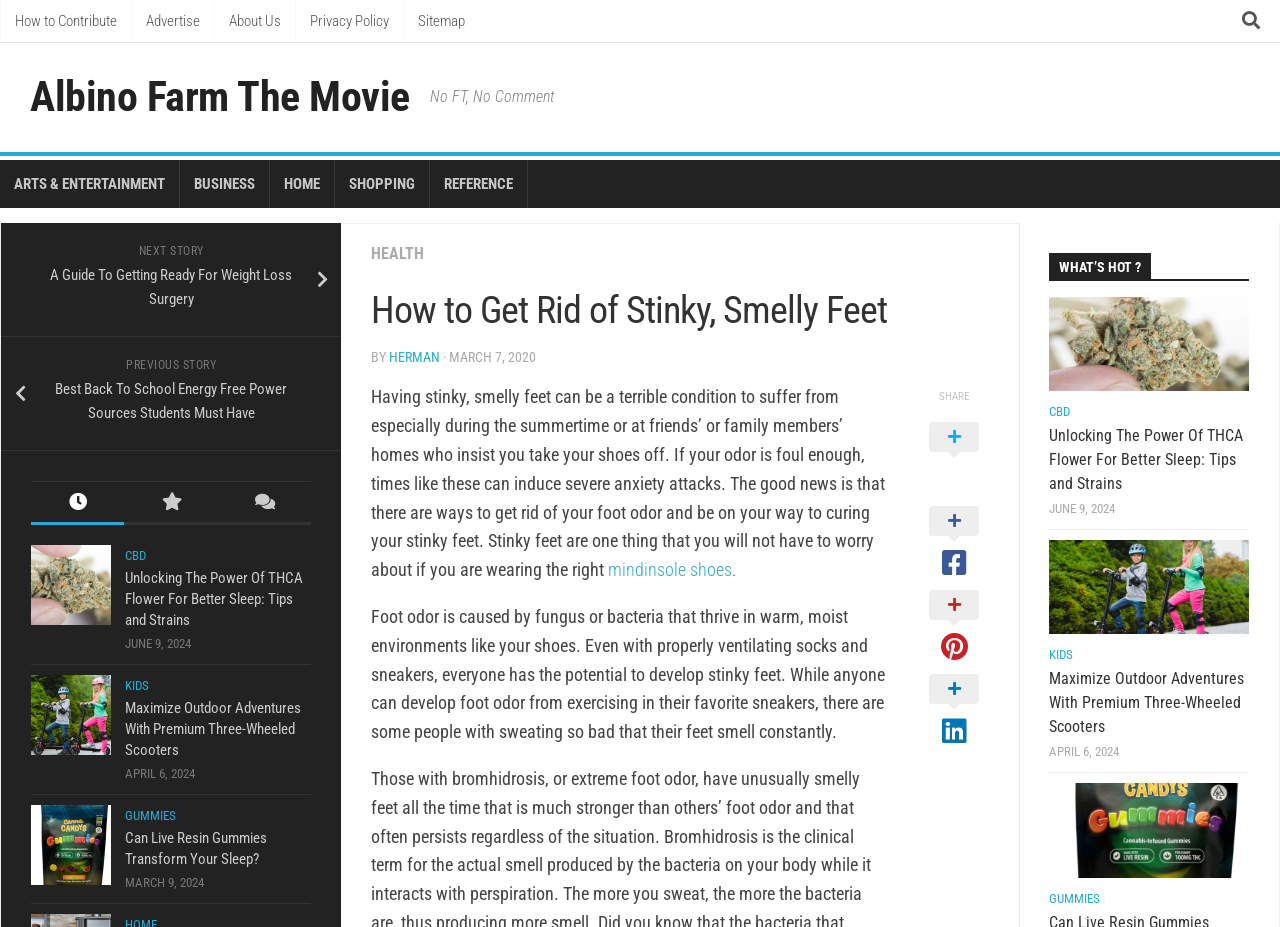Write a detailed summary of the webpage, including text, images, and layout.

This webpage is about getting rid of stinky, smelly feet. At the top, there are several links to other pages, including "How to Contribute", "Advertise", "About Us", "Privacy Policy", and "Sitemap". Below these links, there is a prominent link to "Albino Farm The Movie" and a text "No FT, No Comment". 

On the left side, there are several category links, including "ARTS & ENTERTAINMENT", "BUSINESS", "HOME", "SHOPPING", and "REFERENCE". Below these categories, there is a link to "HEALTH" and a heading "How to Get Rid of Stinky, Smelly Feet". 

The main content of the webpage starts with a brief introduction to the problem of stinky feet, followed by a text discussing the causes of foot odor and how to get rid of it. There is a link to "mindinsole shoes" mentioned as a solution. 

On the right side, there are several social media sharing links and a "SHARE" button. Below the main content, there are links to previous and next stories, including "A Guide To Getting Ready For Weight Loss Surgery" and "Best Back To School Energy Free Power Sources Students Must Have". 

Further down, there are several links to other articles, including "Unlocking The Power Of THCA Flower For Better Sleep: Tips and Strains", "Maximize Outdoor Adventures With Premium Three-Wheeled Scooters", and "Can Live Resin Gummies Transform Your Sleep?". Each of these links has a corresponding date, such as "JUNE 9, 2024" or "APRIL 6, 2024". 

At the bottom, there is a section titled "WHAT’S HOT?" with several links to popular articles, including "CBD" and "KIDS".